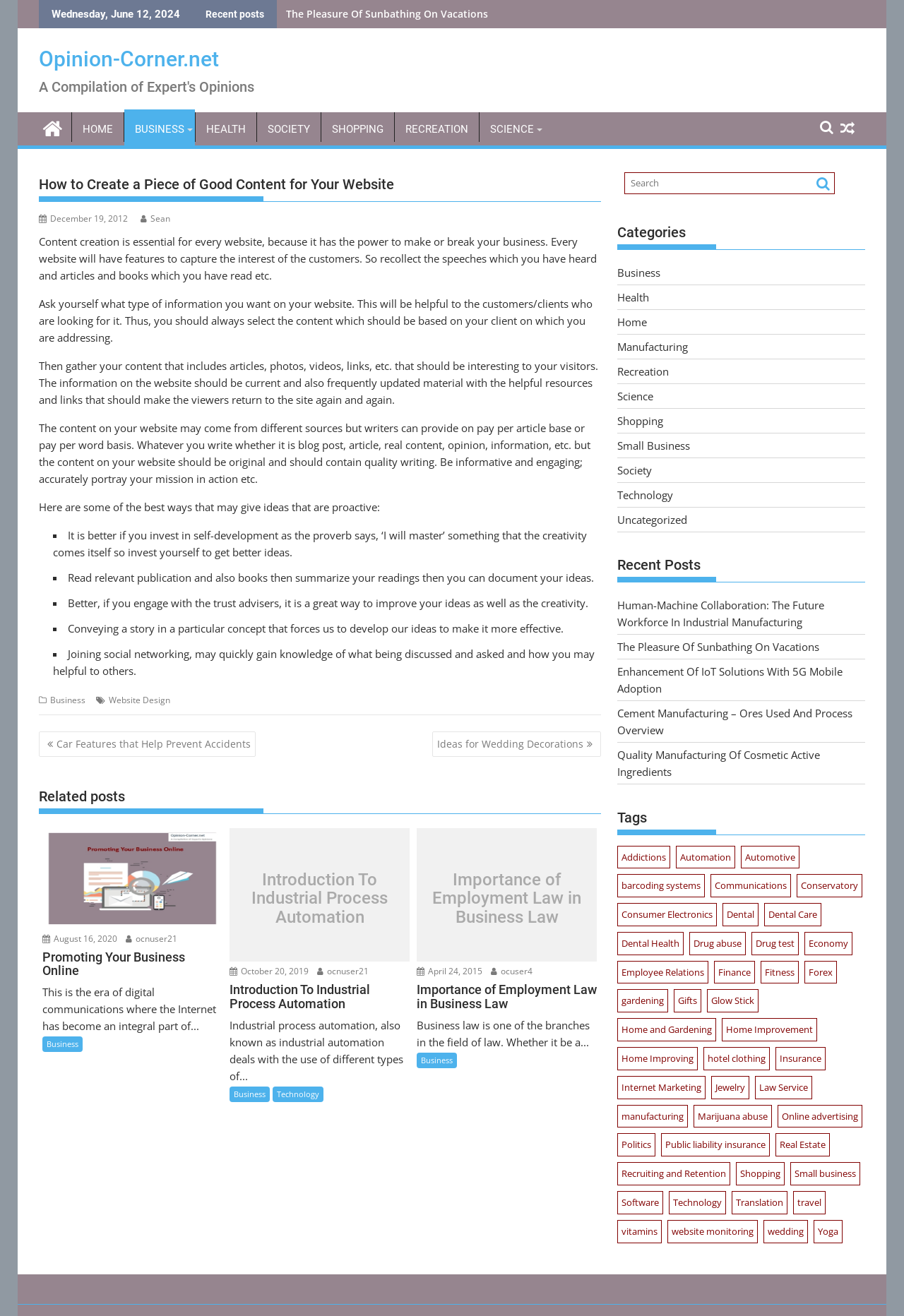Identify the bounding box coordinates for the UI element mentioned here: "December 19, 2012May 17, 2021". Provide the coordinates as four float values between 0 and 1, i.e., [left, top, right, bottom].

[0.043, 0.161, 0.141, 0.171]